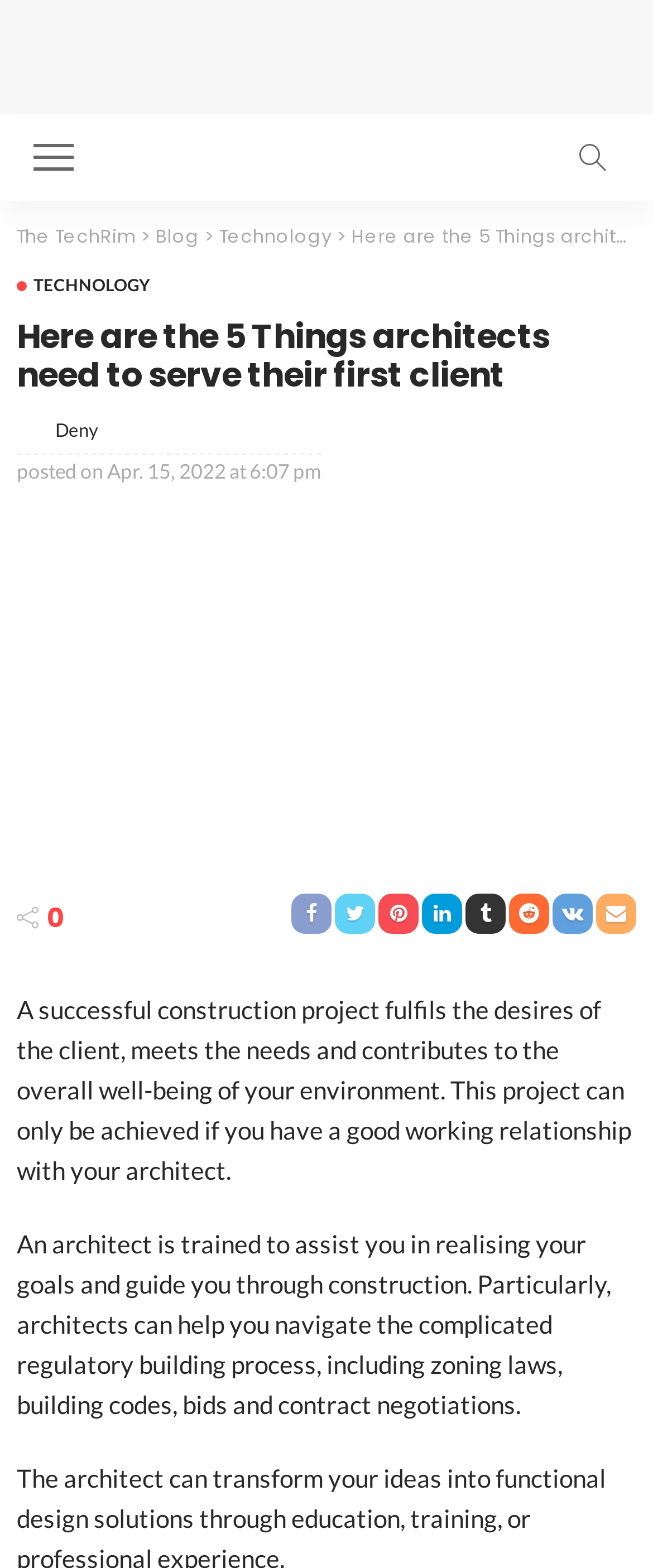Pinpoint the bounding box coordinates of the element that must be clicked to accomplish the following instruction: "Visit the TechRim homepage". The coordinates should be in the format of four float numbers between 0 and 1, i.e., [left, top, right, bottom].

[0.295, 0.087, 0.705, 0.109]